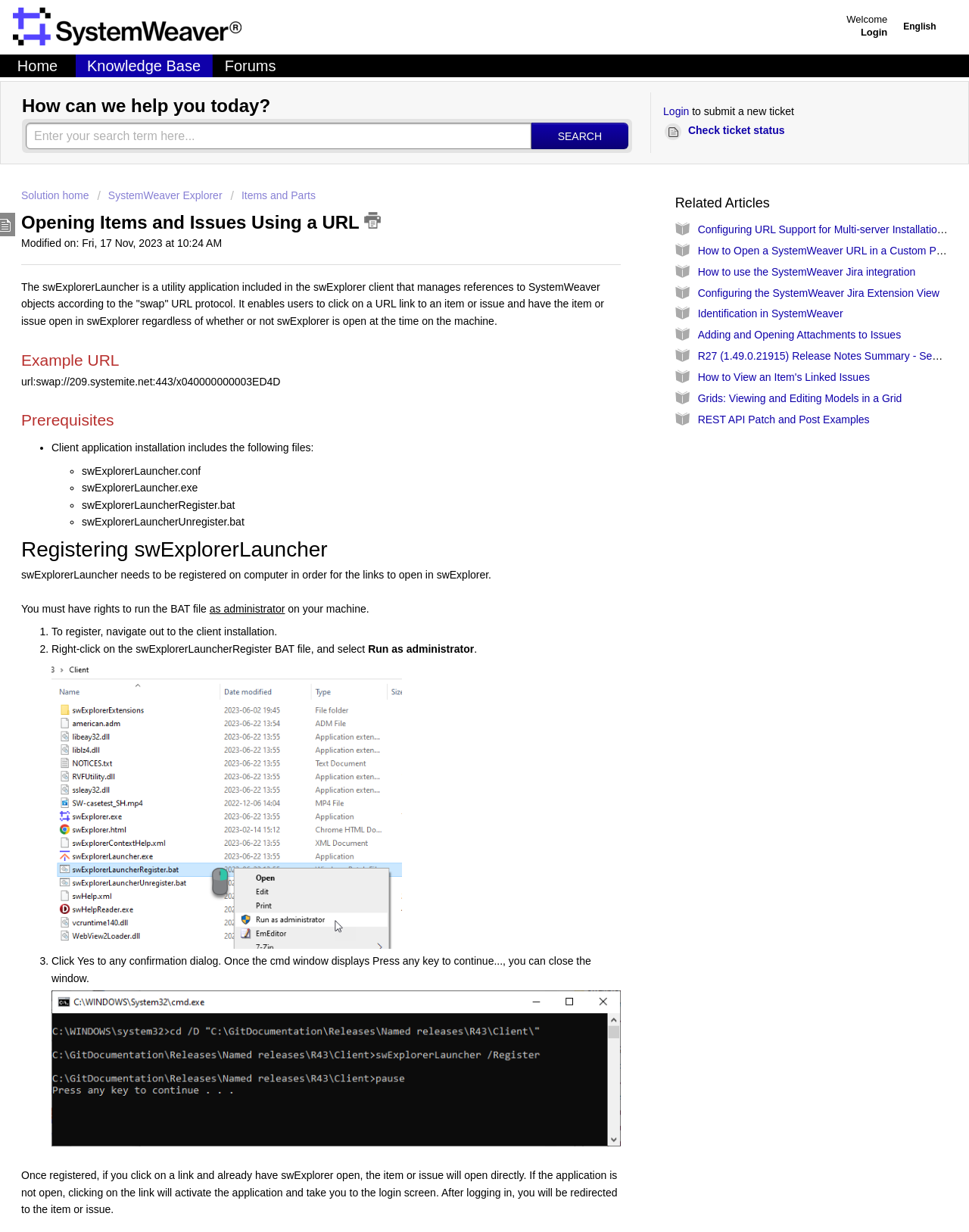What is the purpose of swExplorerLauncher?
Please respond to the question with a detailed and well-explained answer.

According to the webpage, swExplorerLauncher is a utility application that manages references to SystemWeaver objects according to the 'swap' URL protocol, enabling users to click on a URL link to an item or issue and have it open in swExplorer.